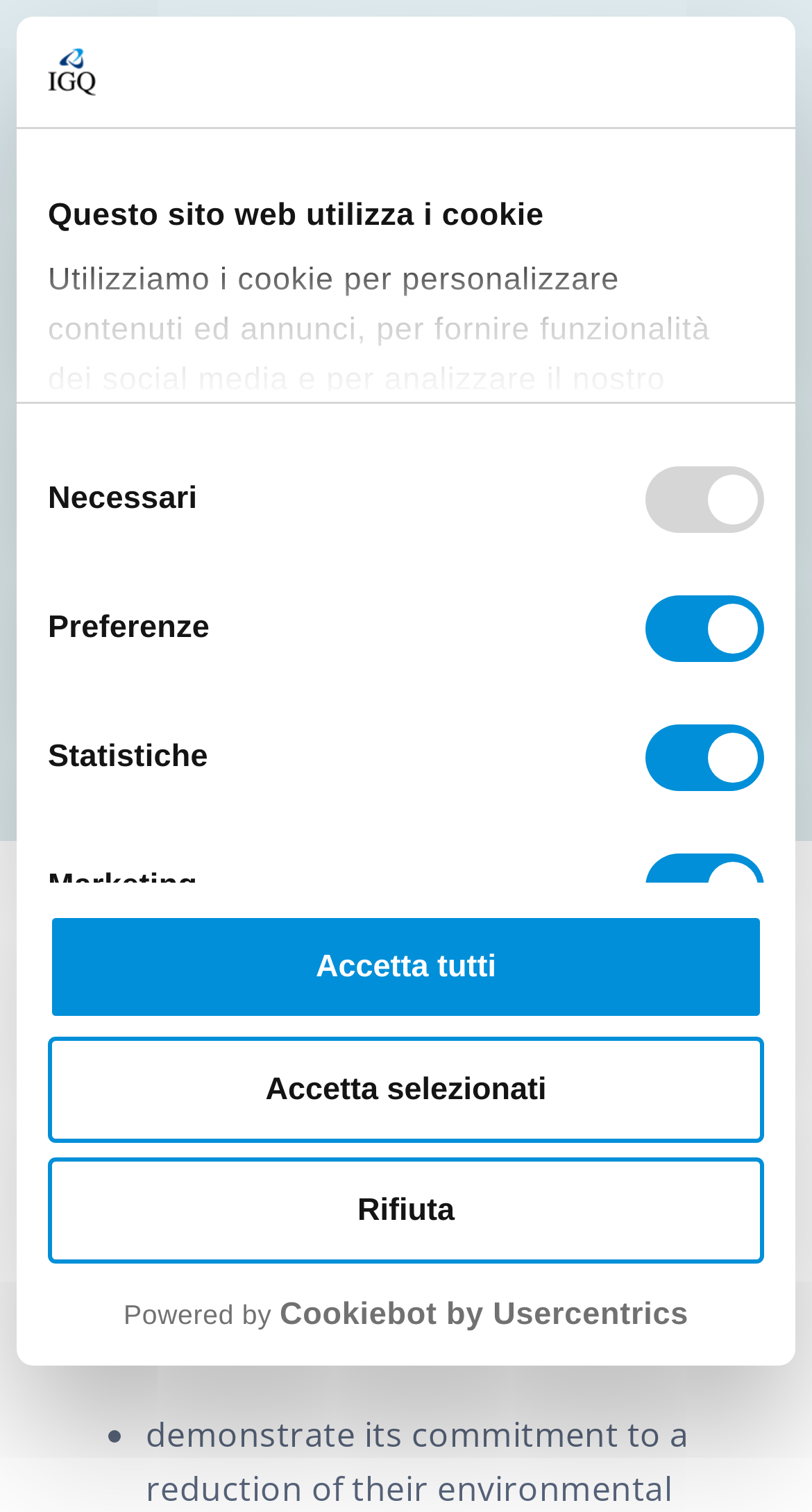Could you locate the bounding box coordinates for the section that should be clicked to accomplish this task: "Toggle the navigation menu".

[0.612, 0.061, 0.797, 0.138]